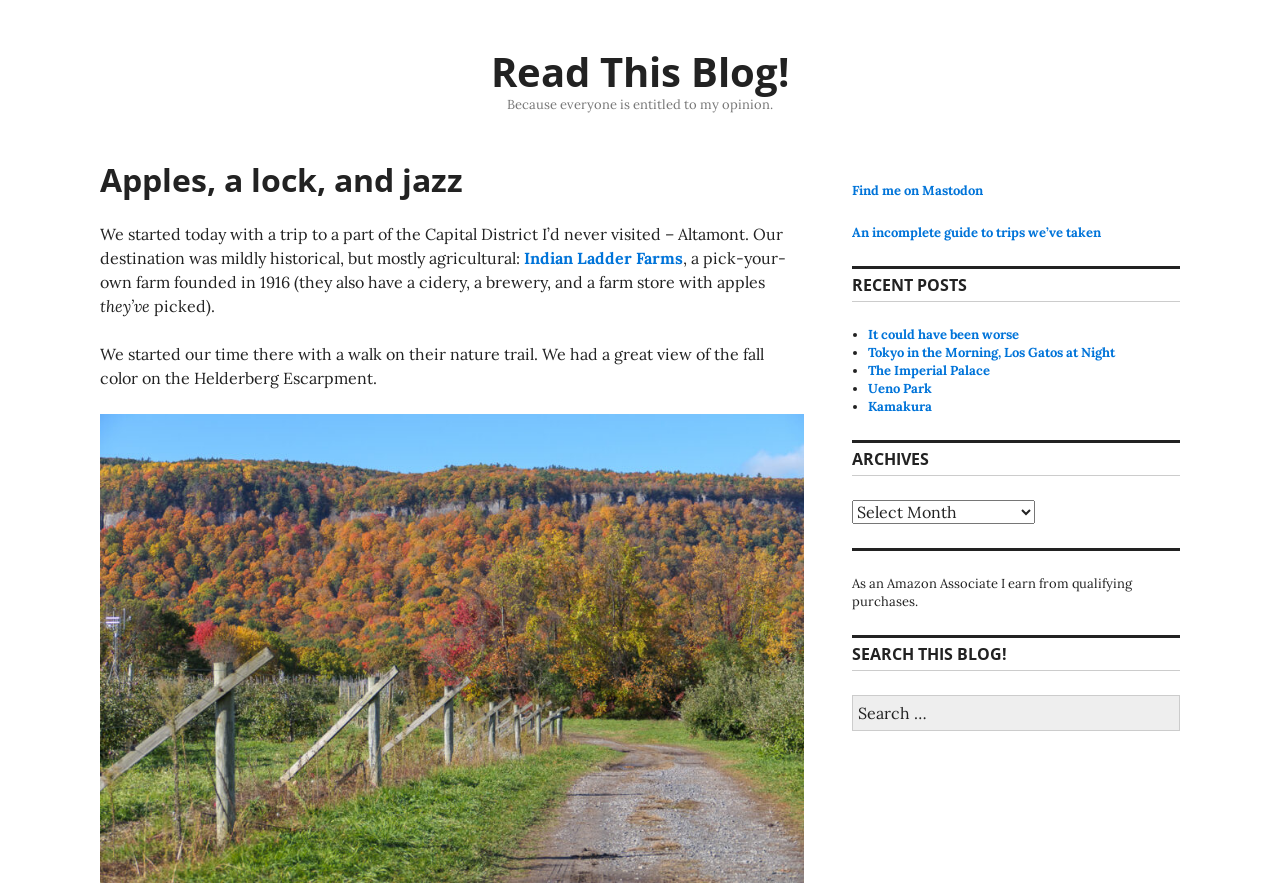Please locate the bounding box coordinates of the element that should be clicked to complete the given instruction: "View recent posts".

[0.666, 0.368, 0.922, 0.388]